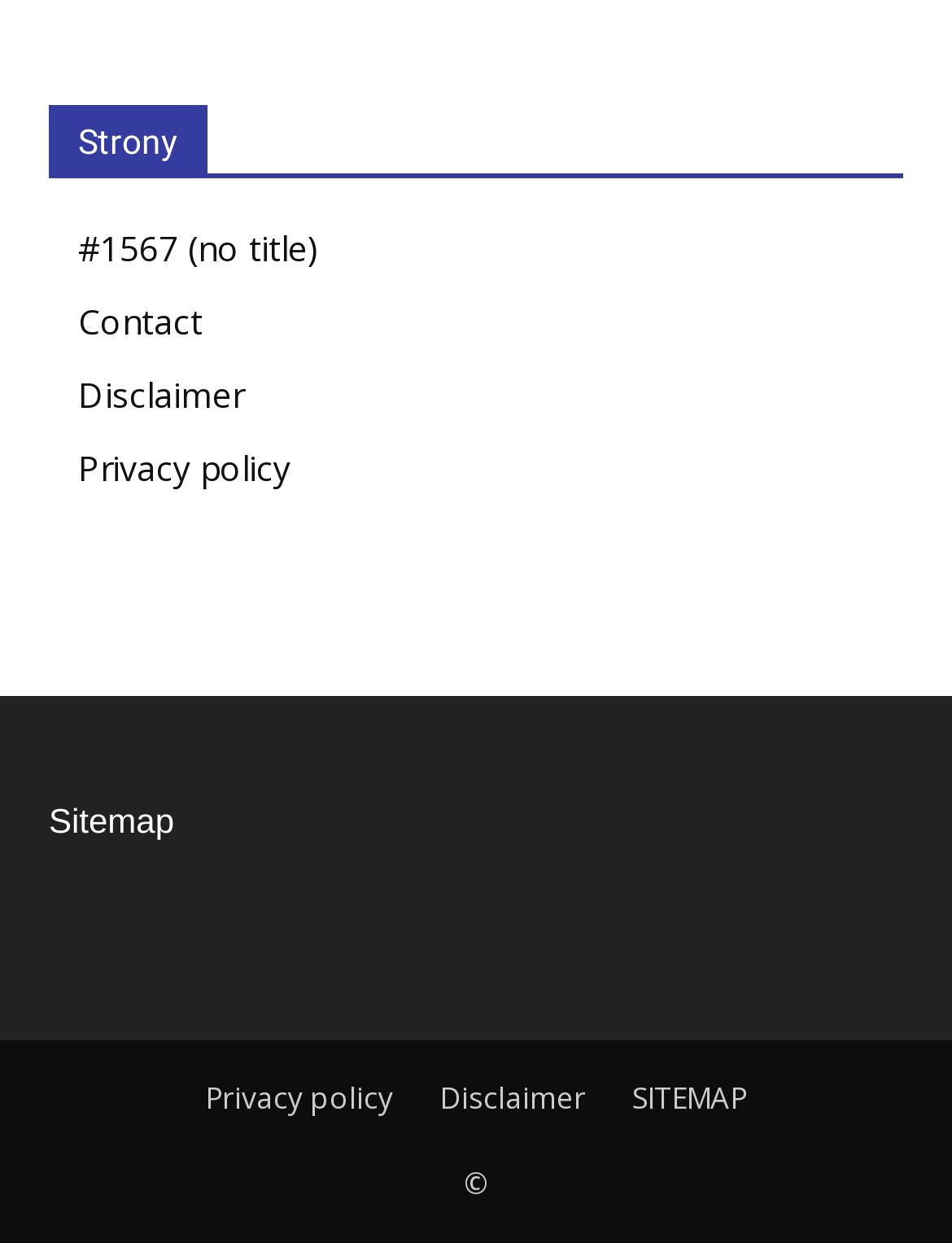Please identify the bounding box coordinates of the clickable area that will allow you to execute the instruction: "Check Copyright".

[0.487, 0.934, 0.513, 0.968]